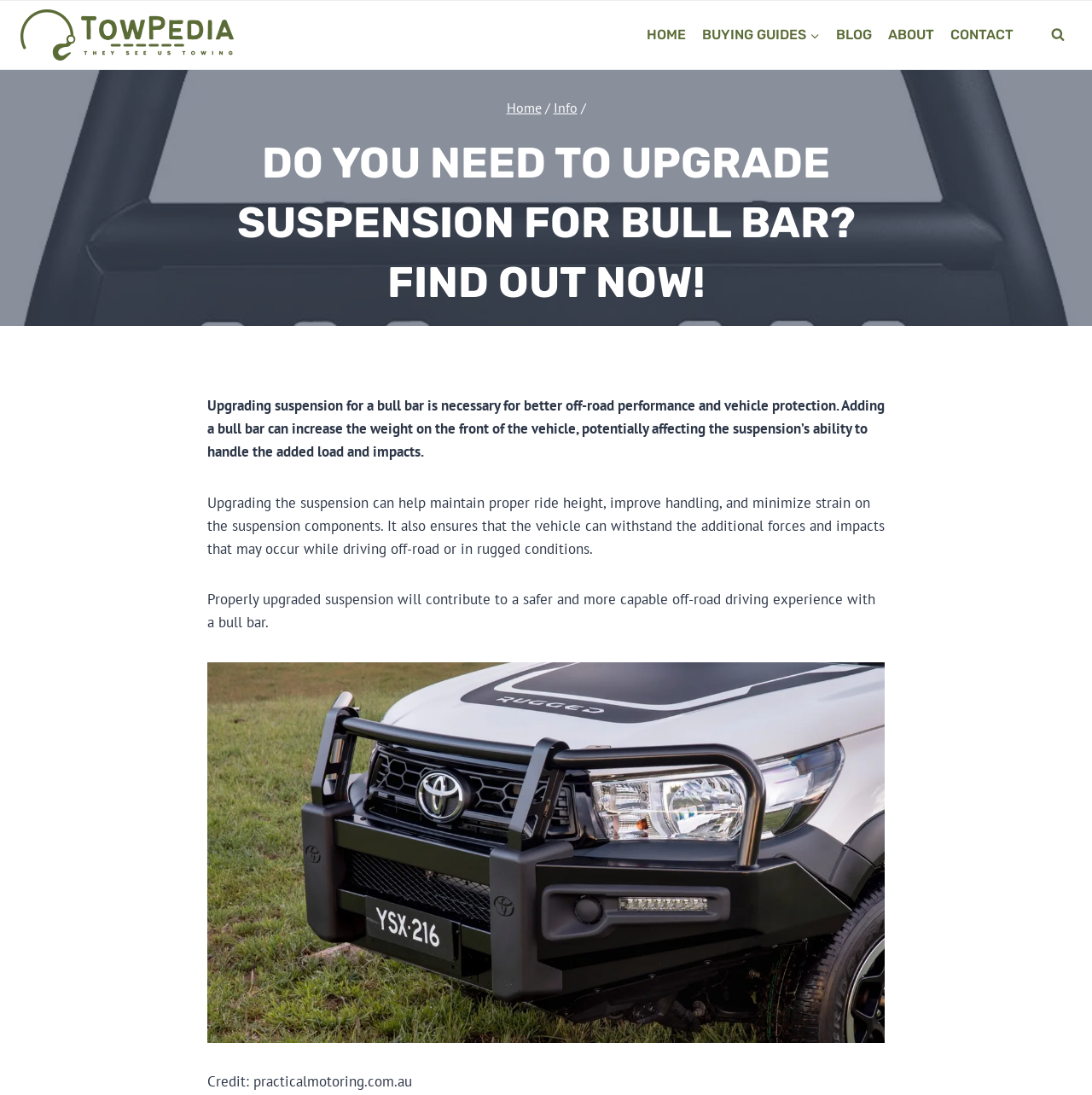Please locate the UI element described by "alt="TowPedia Logo"" and provide its bounding box coordinates.

[0.019, 0.009, 0.214, 0.055]